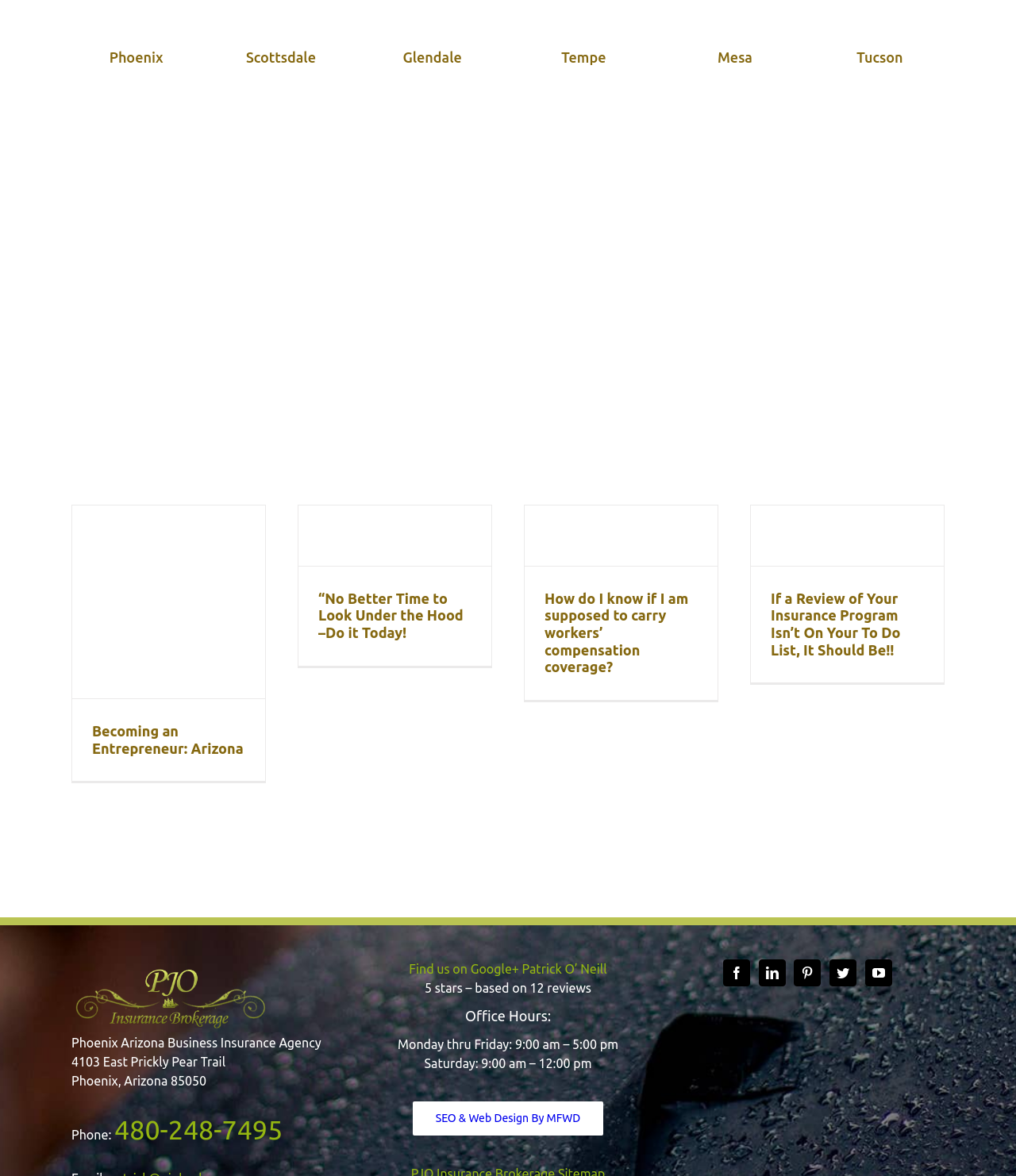Determine the bounding box coordinates for the area that needs to be clicked to fulfill this task: "Call the phone number". The coordinates must be given as four float numbers between 0 and 1, i.e., [left, top, right, bottom].

[0.113, 0.947, 0.278, 0.973]